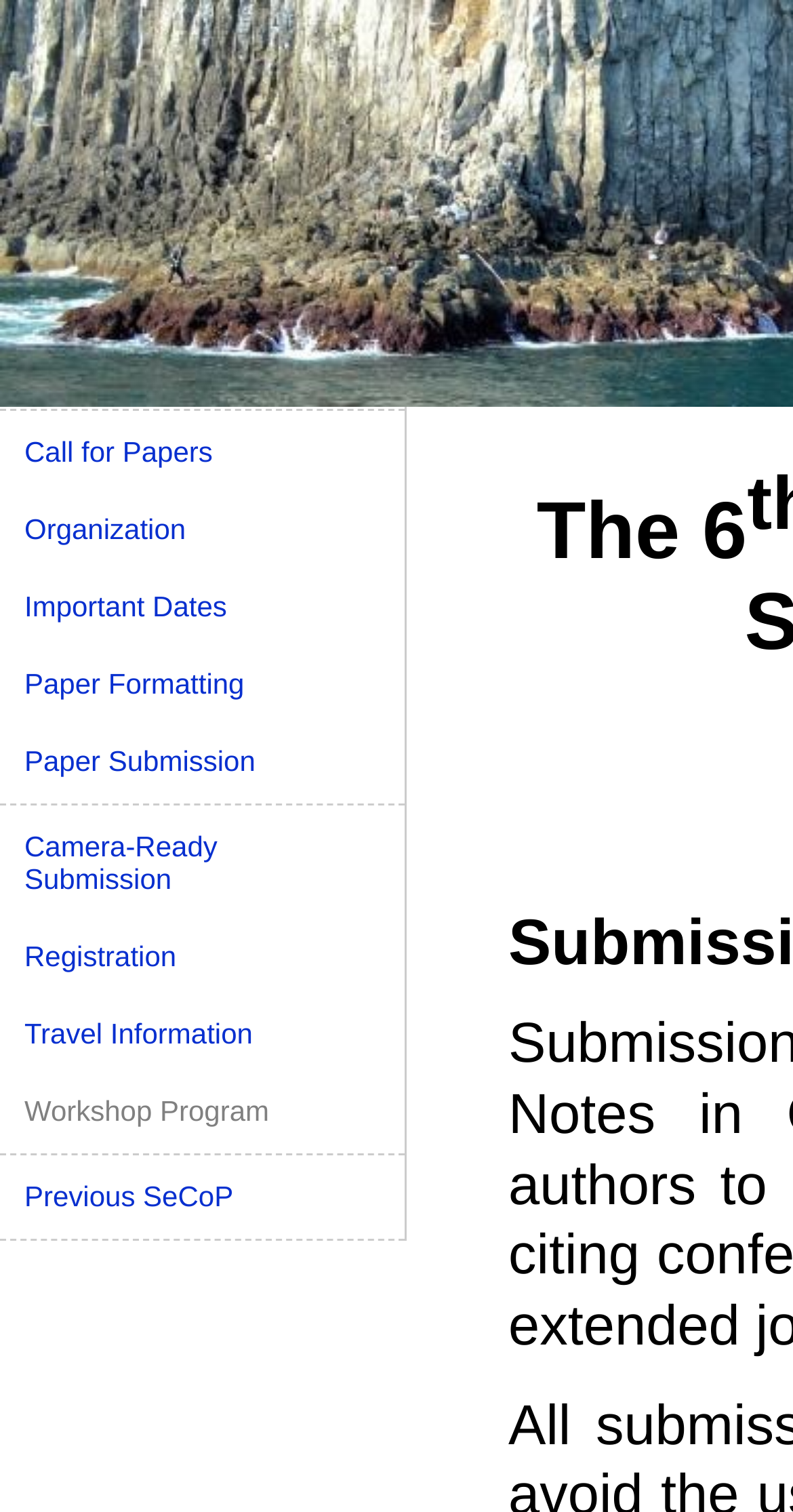Find the bounding box of the web element that fits this description: "Call for Papers".

[0.005, 0.274, 0.505, 0.323]